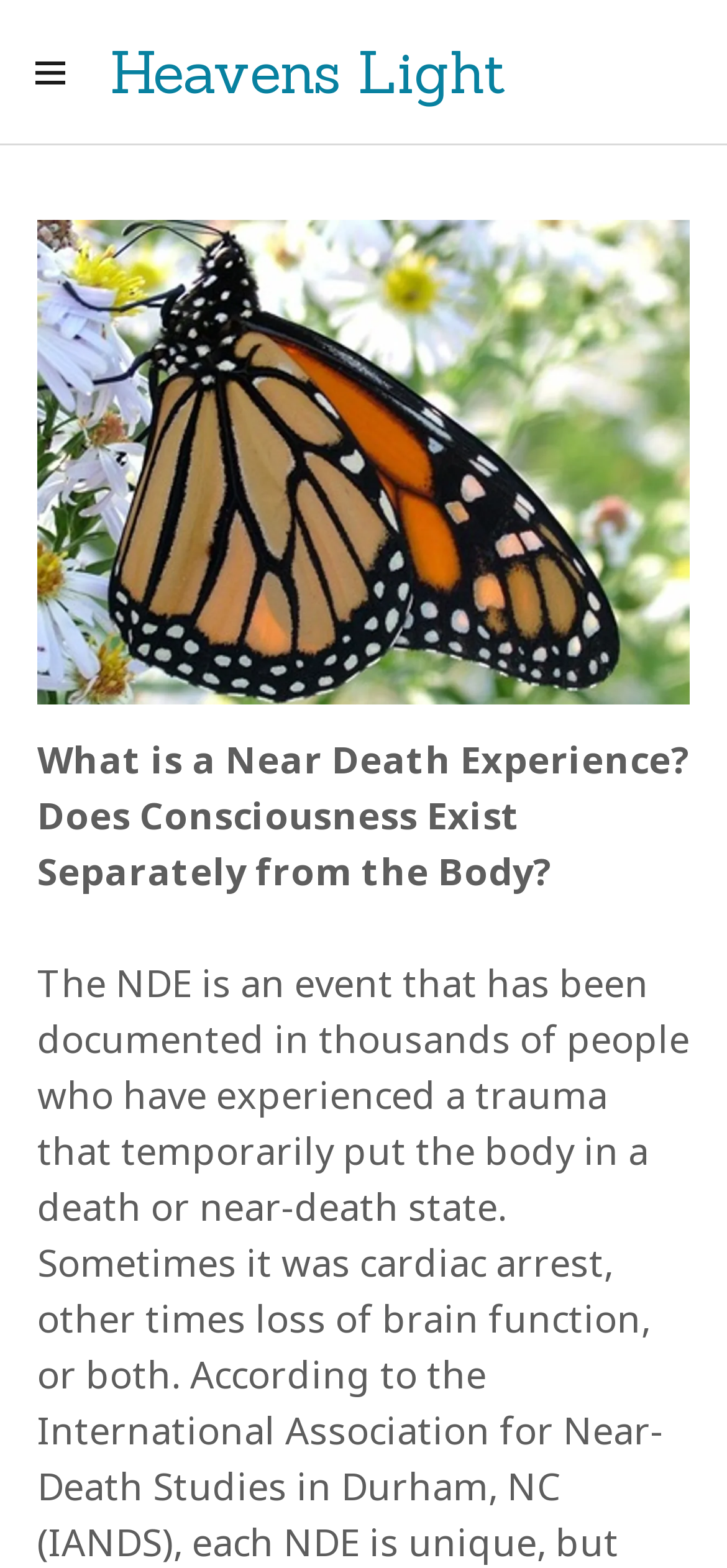Please provide a brief answer to the following inquiry using a single word or phrase:
How many headings are there on the webpage?

1